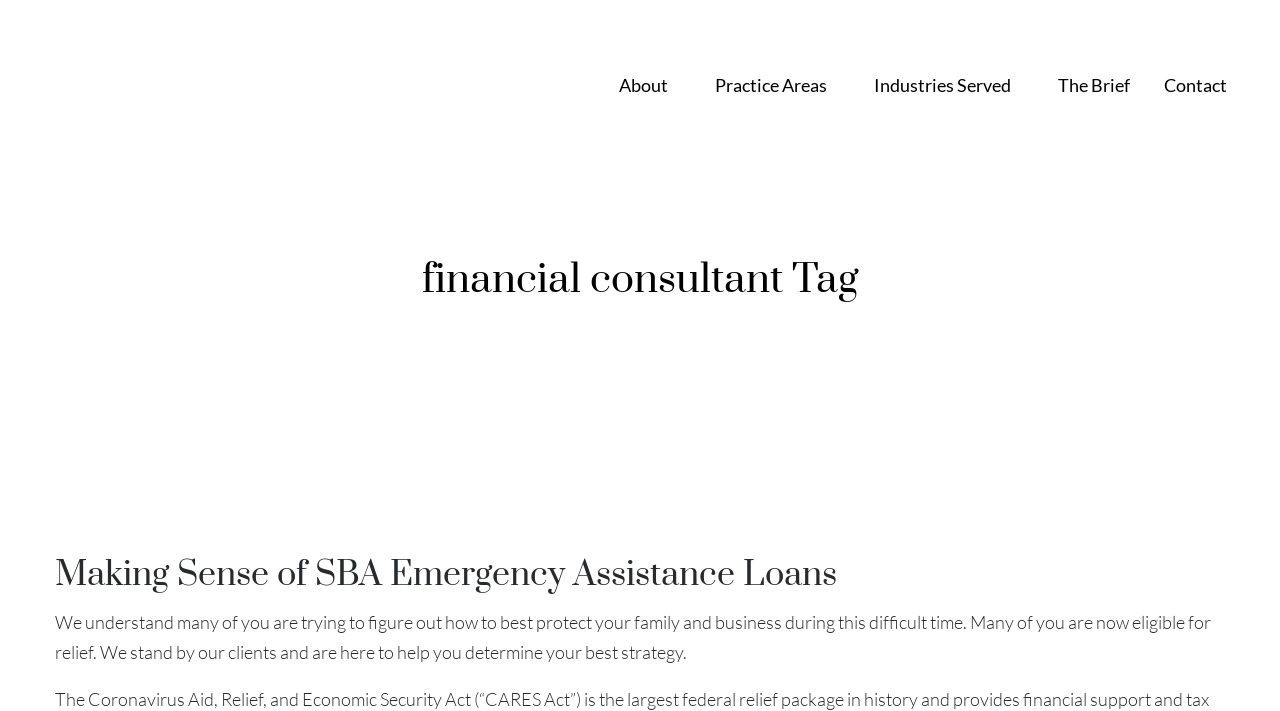What is the topic of the article?
Using the image, elaborate on the answer with as much detail as possible.

I read the heading 'Making Sense of SBA Emergency Assistance Loans' and the subsequent text, which indicates that the article is about SBA Emergency Assistance Loans.